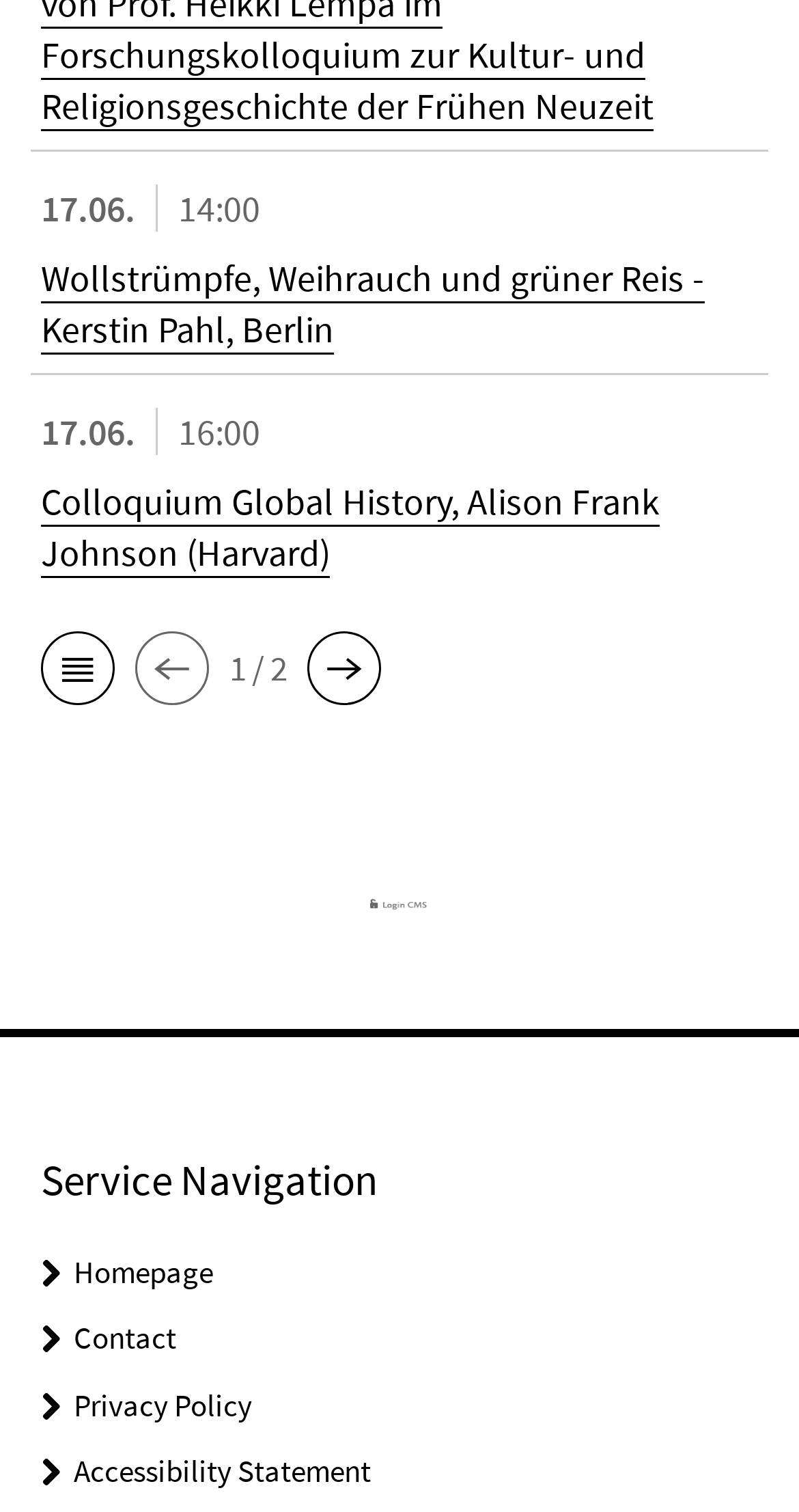Provide the bounding box coordinates for the specified HTML element described in this description: "Homepage". The coordinates should be four float numbers ranging from 0 to 1, in the format [left, top, right, bottom].

[0.092, 0.828, 0.267, 0.854]